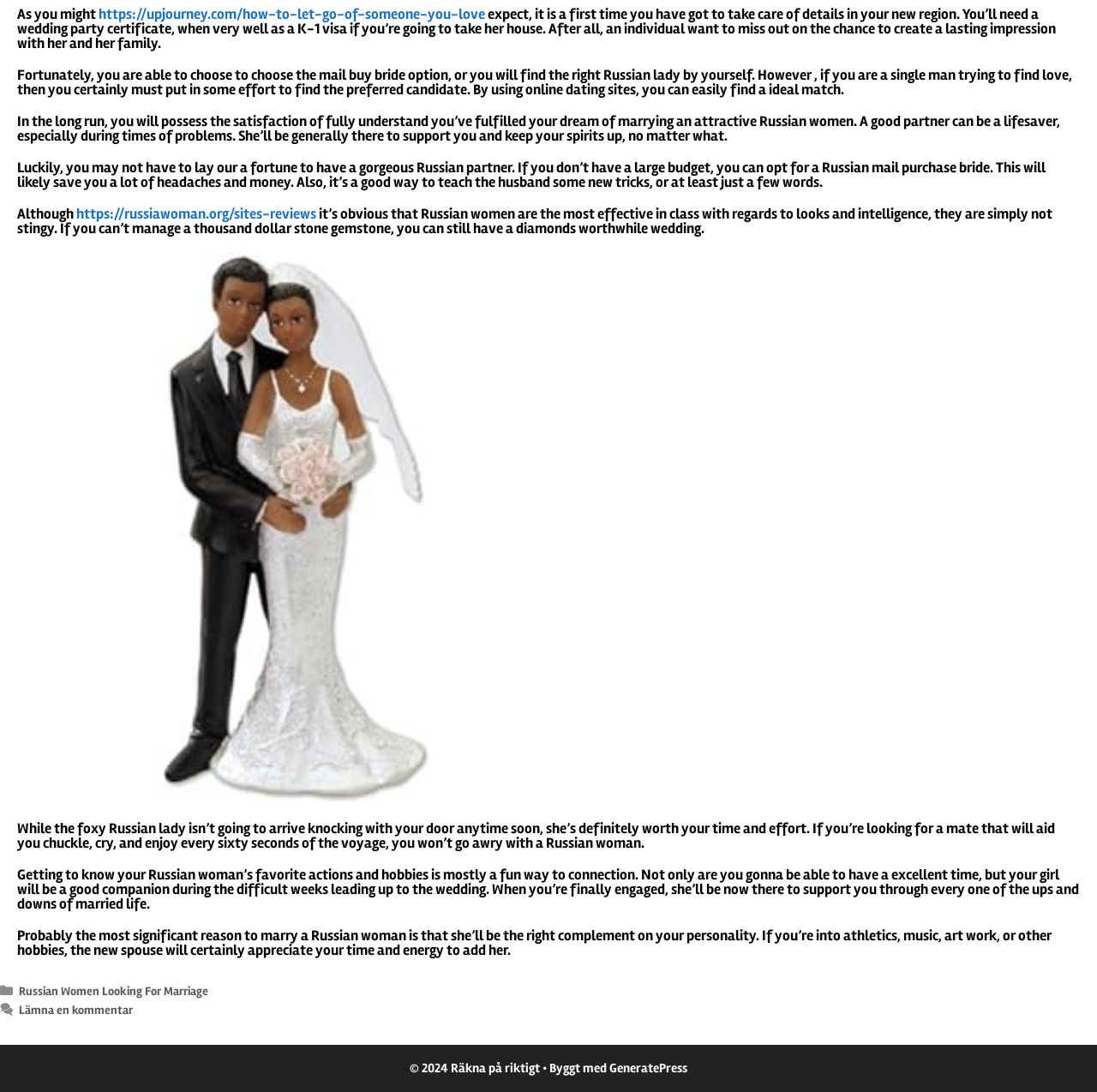Bounding box coordinates must be specified in the format (top-left x, top-left y, bottom-right x, bottom-right y). All values should be floating point numbers between 0 and 1. What are the bounding box coordinates of the UI element described as: Support Team

None